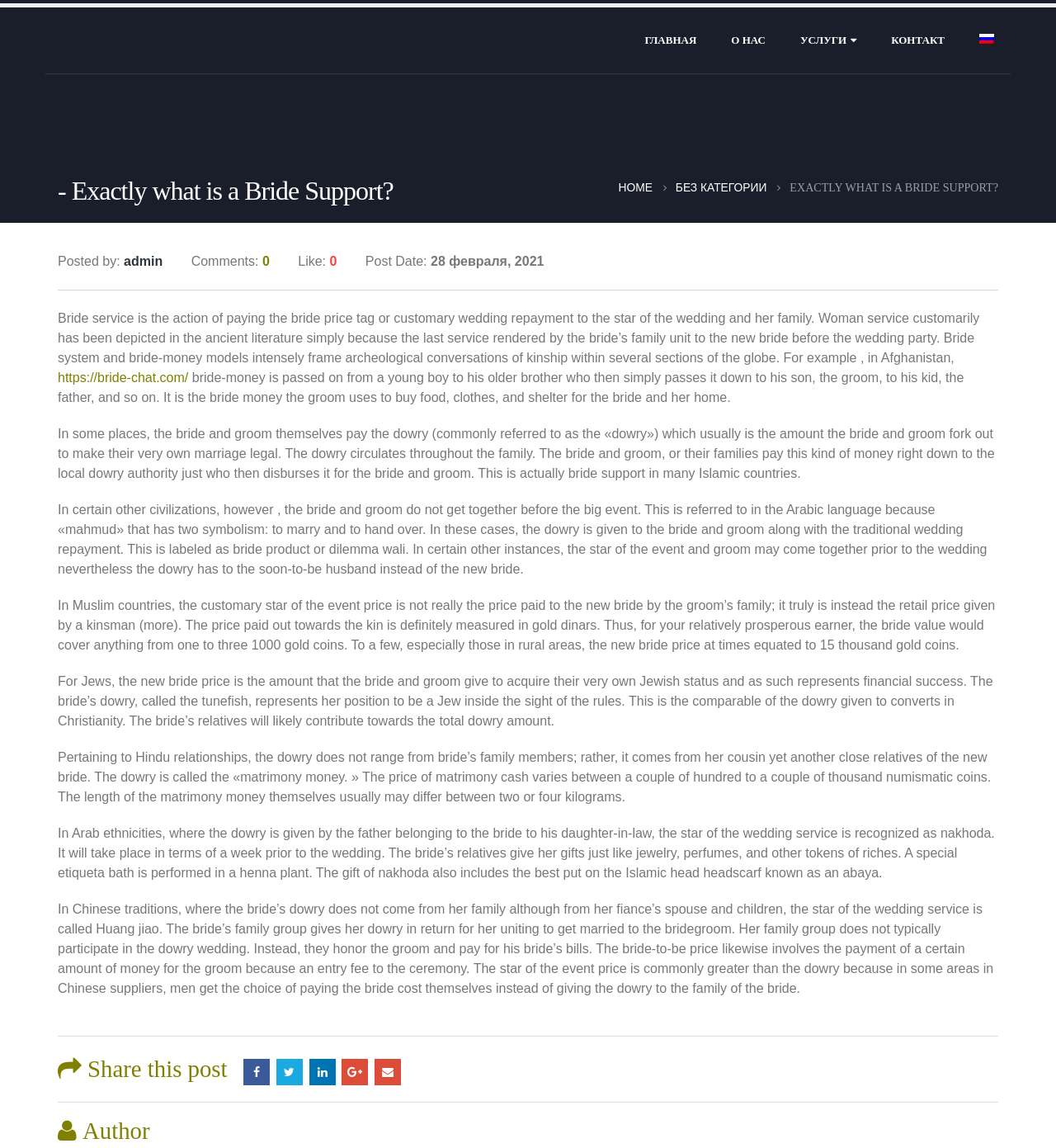Locate the bounding box coordinates of the element that should be clicked to fulfill the instruction: "Leave a reply".

None